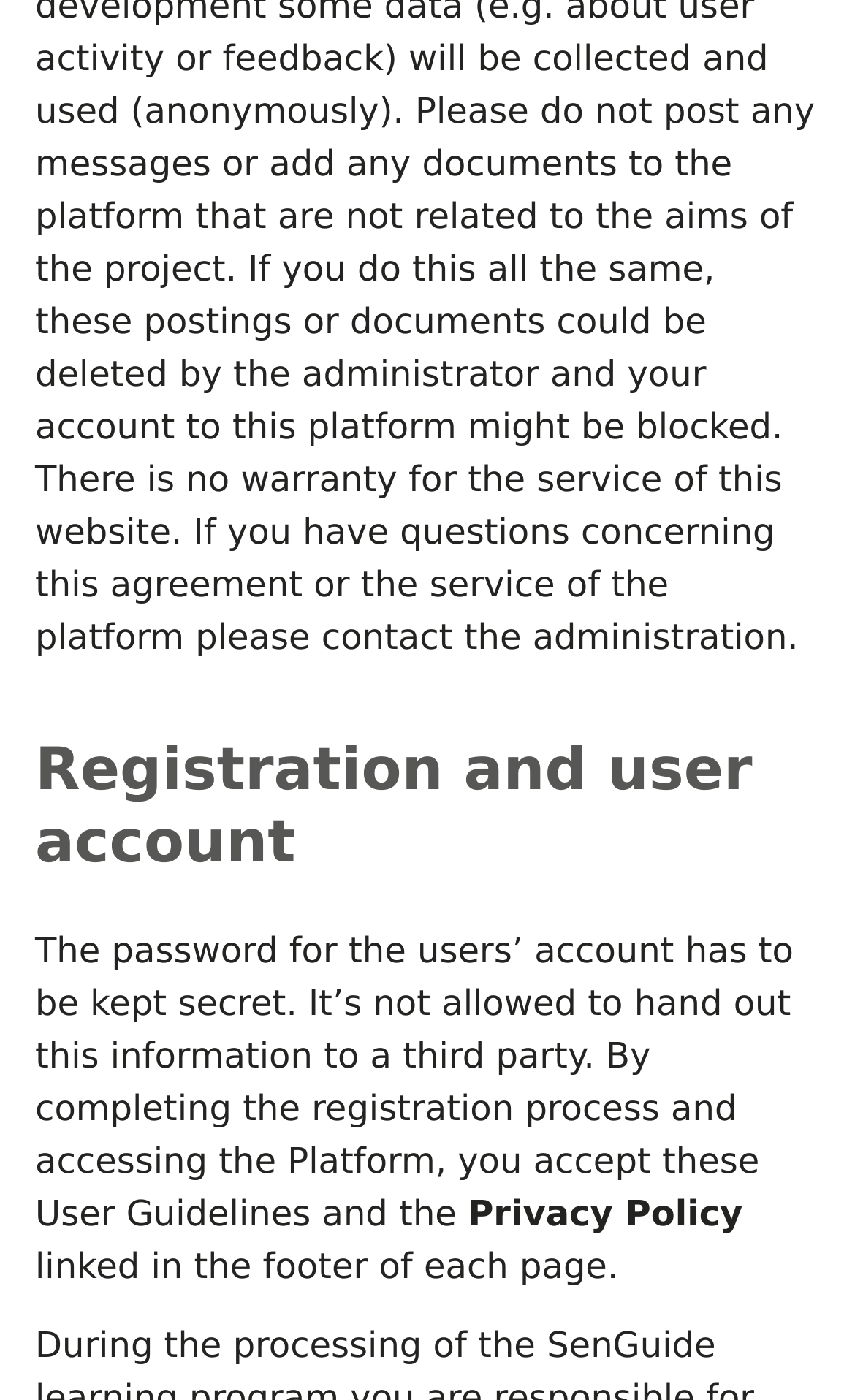Determine the bounding box coordinates for the area that should be clicked to carry out the following instruction: "Click the 'Privacy policy' link".

[0.331, 0.303, 0.589, 0.328]